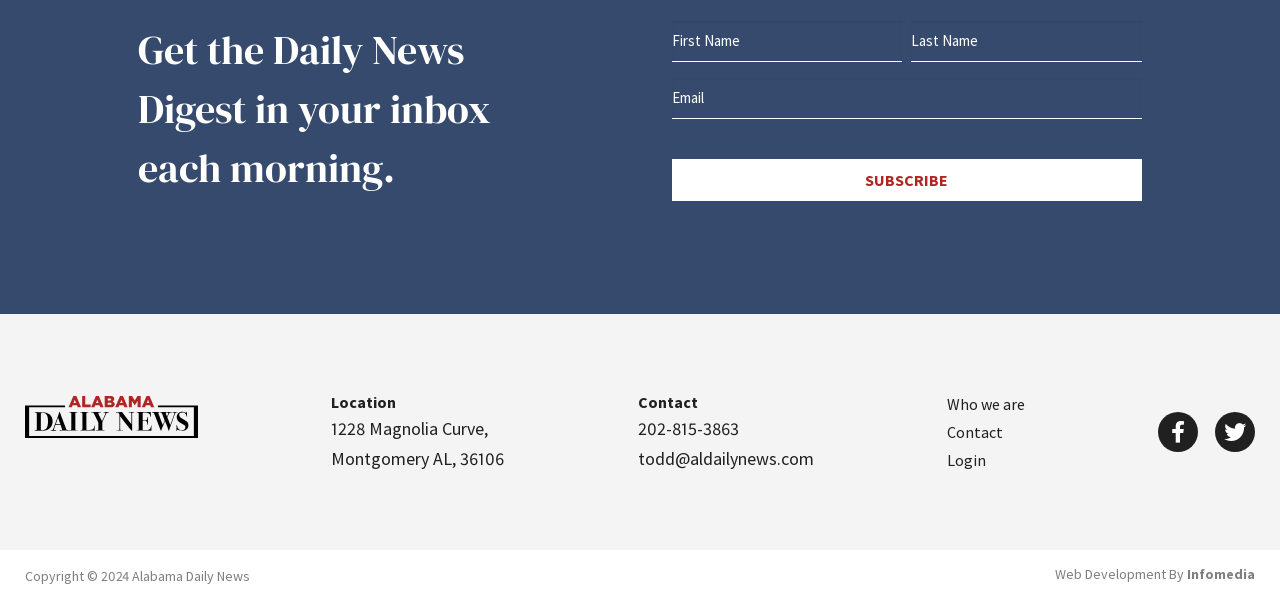Locate the bounding box of the UI element with the following description: "title="Facebook - AL Daily News"".

[0.905, 0.685, 0.936, 0.752]